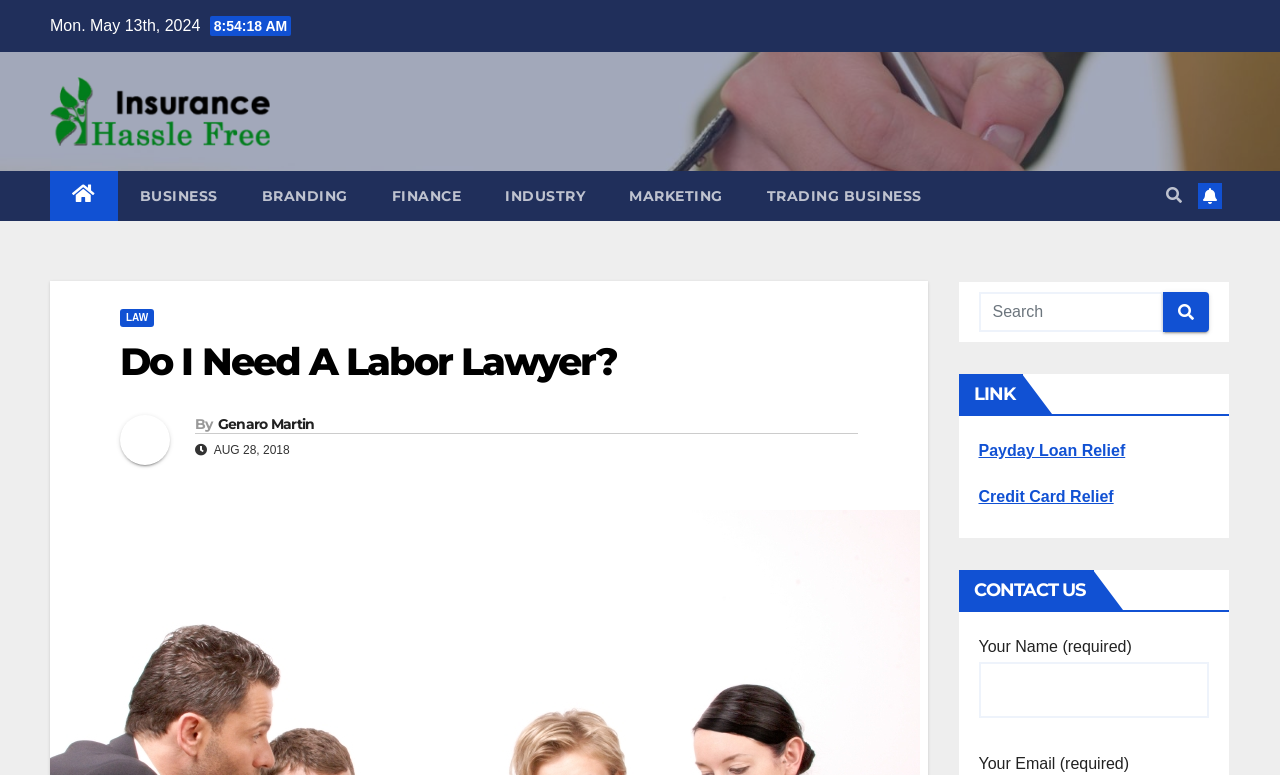Determine the bounding box coordinates of the area to click in order to meet this instruction: "read about Khemi Tunez".

None